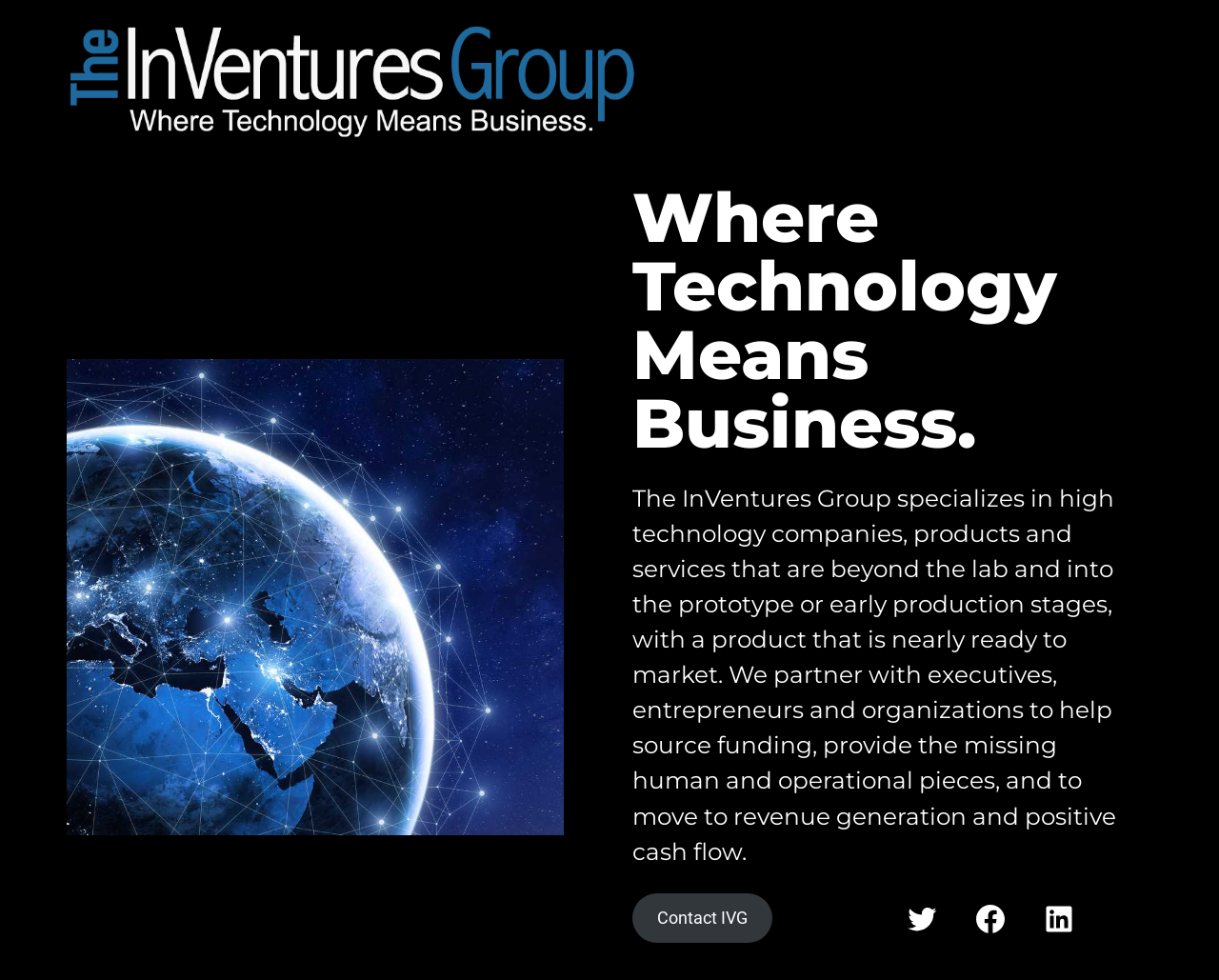What is the purpose of The InVentures Group?
Using the image as a reference, deliver a detailed and thorough answer to the question.

The InVentures Group partners with executives, entrepreneurs, and organizations to help source funding, provide the missing human and operational pieces, and to move to revenue generation and positive cash flow.